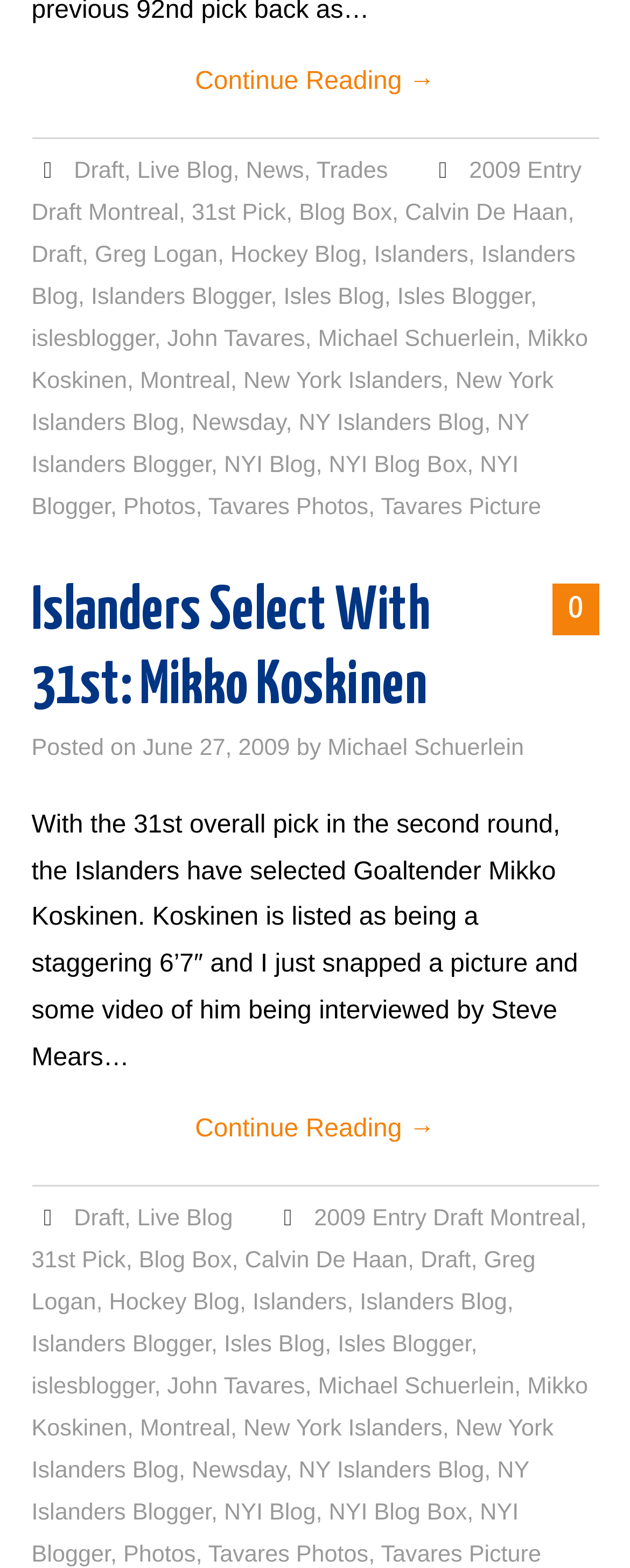What is the date of the article?
Kindly give a detailed and elaborate answer to the question.

The date of the article can be found next to the author's name, which is 'Posted on June 27, 2009 by Michael Schuerlein'.